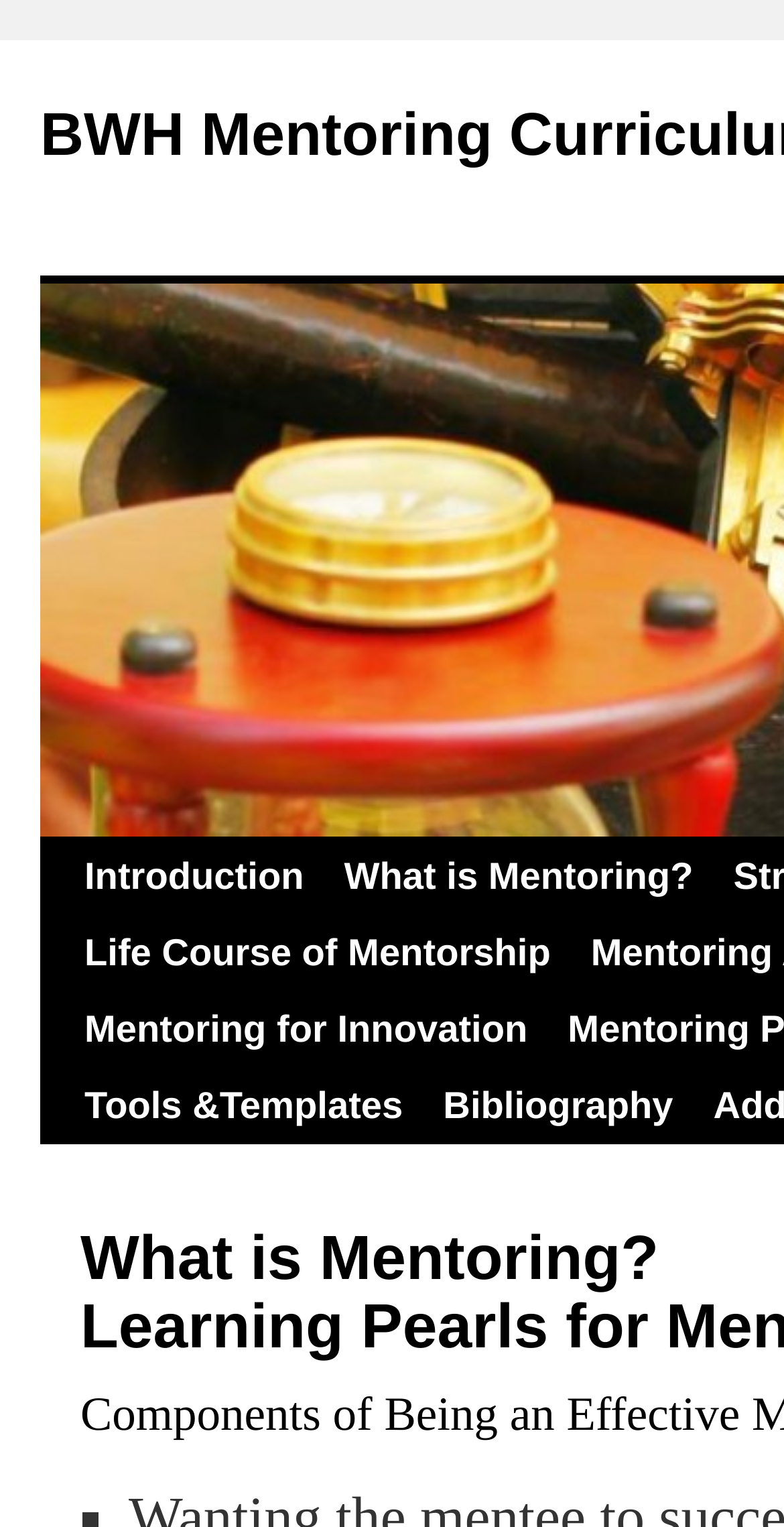Create a detailed summary of all the visual and textual information on the webpage.

The webpage is about mentoring, specifically the BWH Mentoring Curriculum & Toolkit. At the top-left corner, there is a "Skip to content" link. Below it, there are several links arranged horizontally, including "Introduction", "What is Mentoring?", "Life Course of Mentorship", "Mentoring for Innovation", "Tools & Templates", and "Bibliography". These links are positioned in a row, with "Introduction" on the left and "Bibliography" on the right. The links are evenly spaced and take up about half of the screen's width.